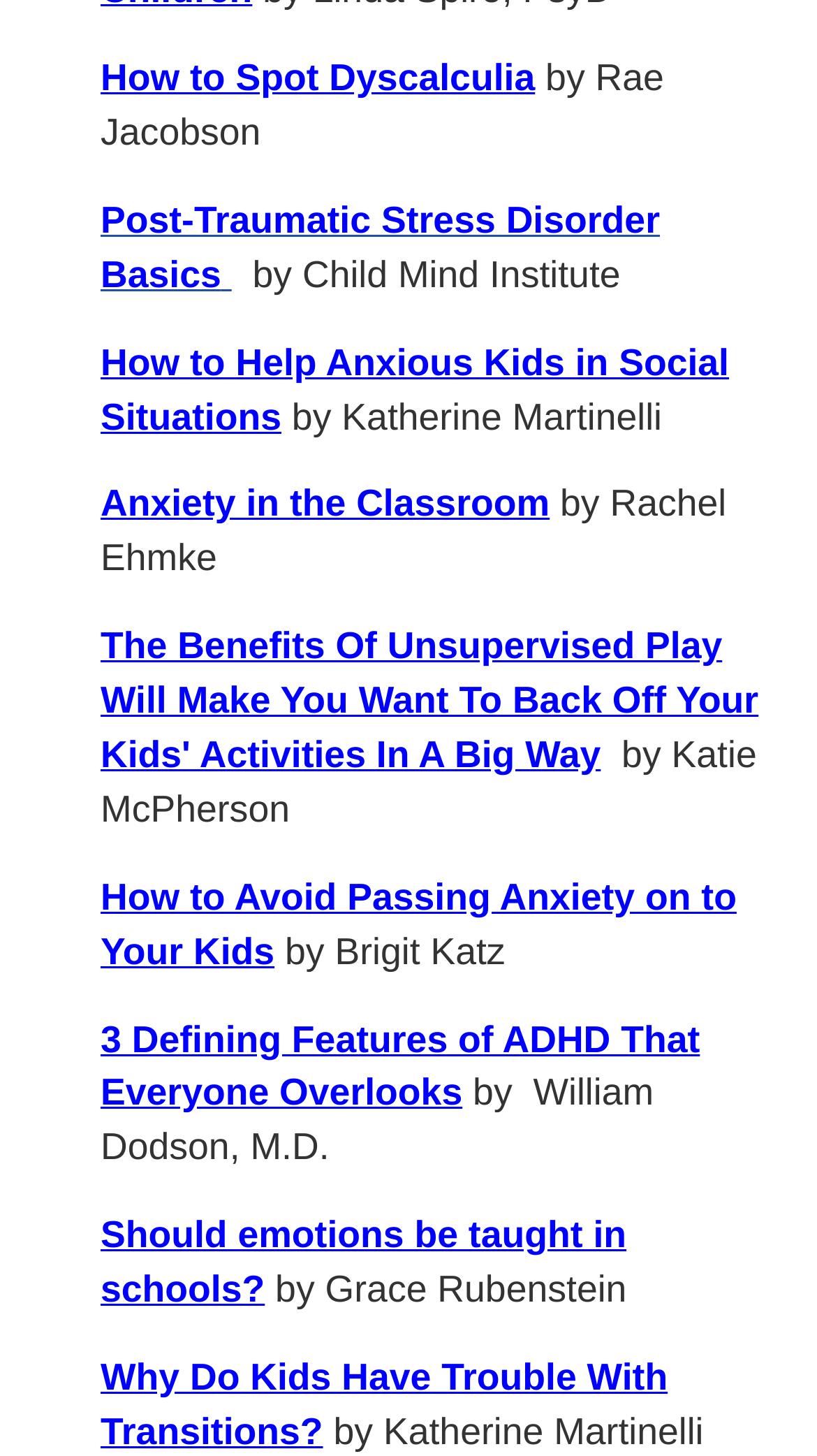Determine the bounding box coordinates of the region that needs to be clicked to achieve the task: "Find out how to avoid passing anxiety on to your kids".

[0.123, 0.601, 0.902, 0.667]